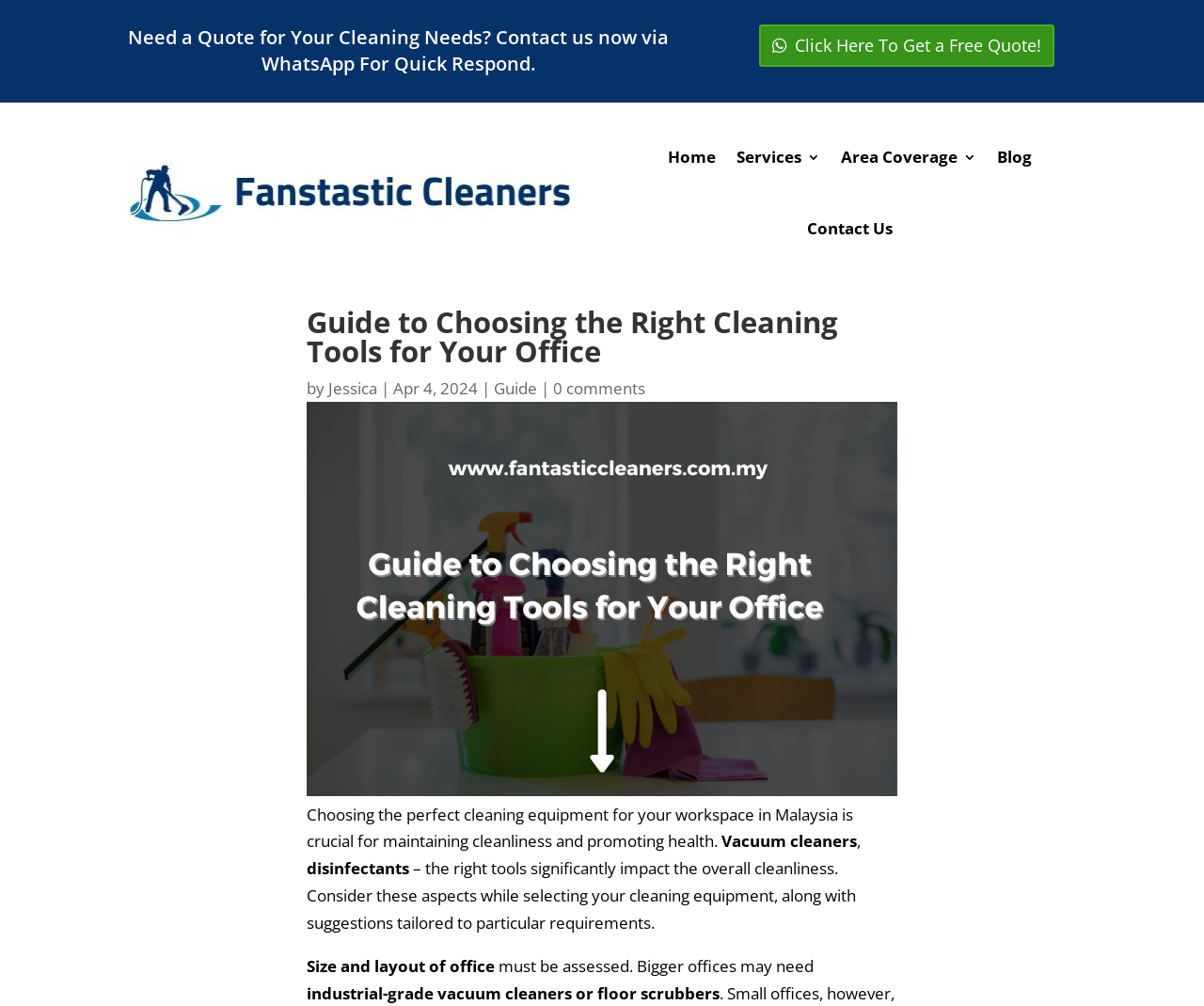Please predict the bounding box coordinates of the element's region where a click is necessary to complete the following instruction: "Contact us". The coordinates should be represented by four float numbers between 0 and 1, i.e., [left, top, right, bottom].

None